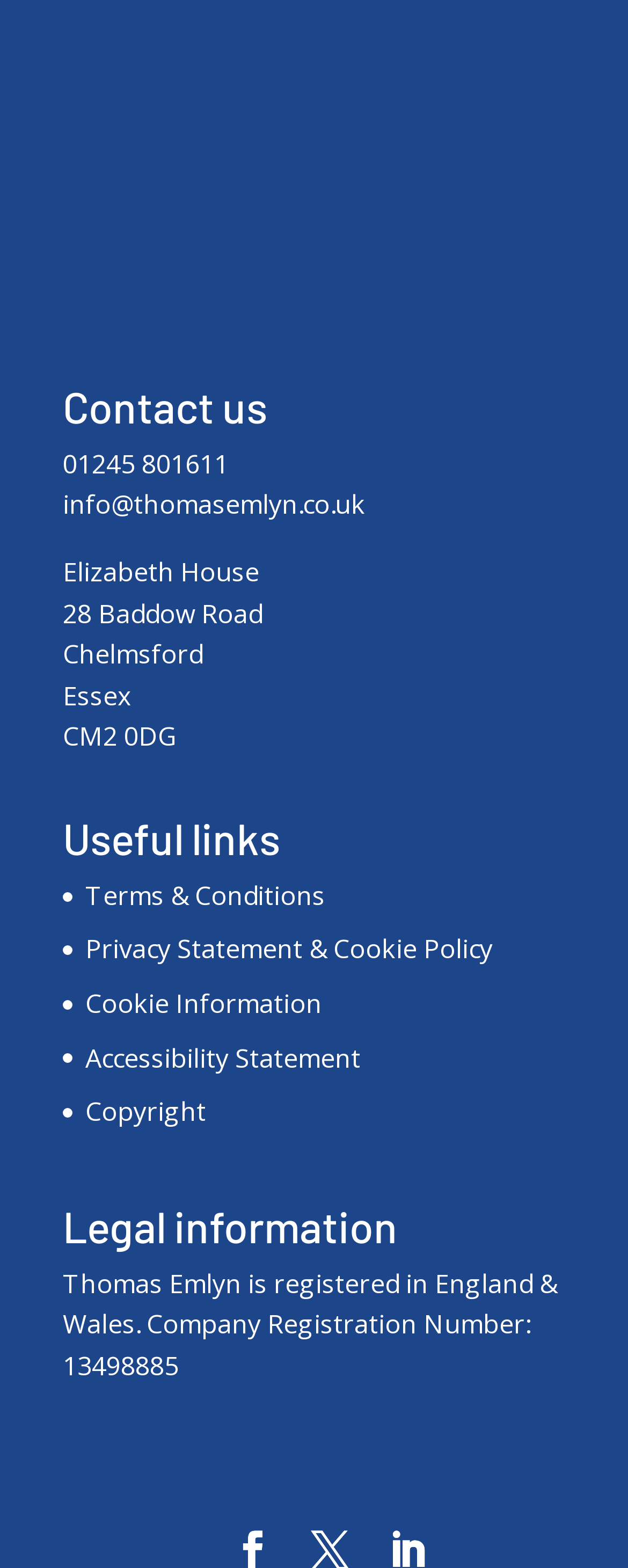Please identify the bounding box coordinates of the element I should click to complete this instruction: 'View Accessibility Statement'. The coordinates should be given as four float numbers between 0 and 1, like this: [left, top, right, bottom].

[0.136, 0.663, 0.574, 0.686]